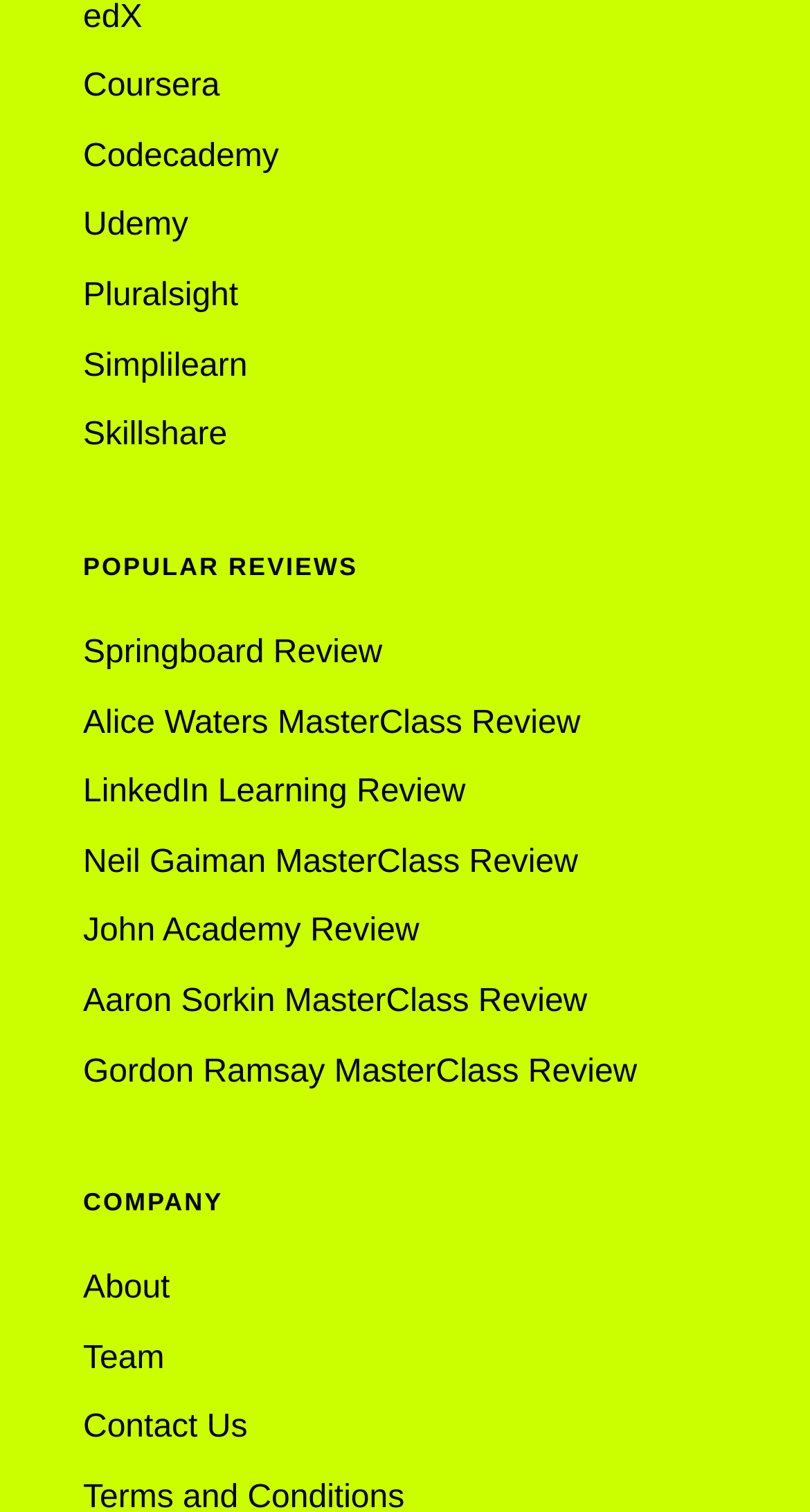Locate the bounding box of the UI element based on this description: "Alice Waters MasterClass Review". Provide four float numbers between 0 and 1 as [left, top, right, bottom].

[0.103, 0.455, 0.787, 0.501]